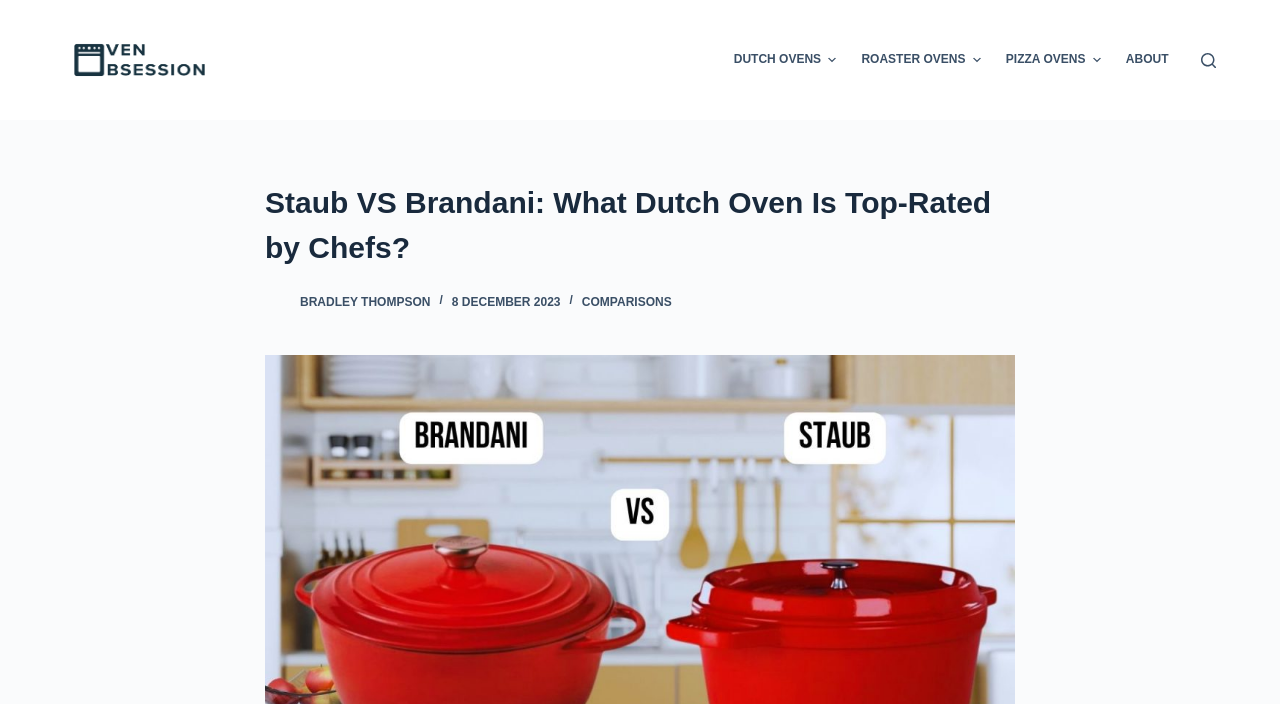Provide the bounding box coordinates for the UI element that is described by this text: "Comparisons". The coordinates should be in the form of four float numbers between 0 and 1: [left, top, right, bottom].

[0.455, 0.419, 0.525, 0.438]